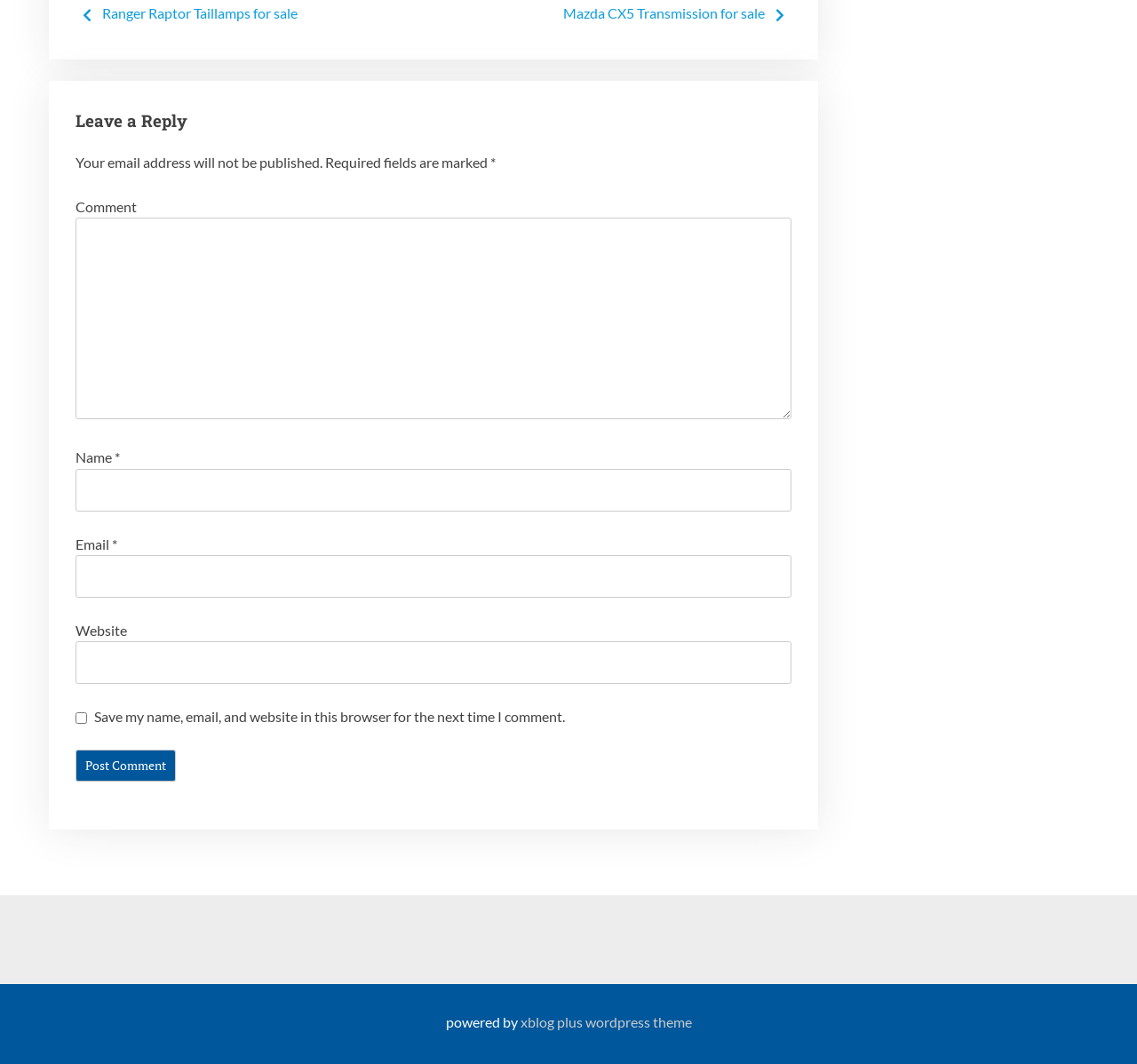Locate the bounding box coordinates of the clickable area to execute the instruction: "Enter your name". Provide the coordinates as four float numbers between 0 and 1, represented as [left, top, right, bottom].

[0.066, 0.441, 0.696, 0.48]